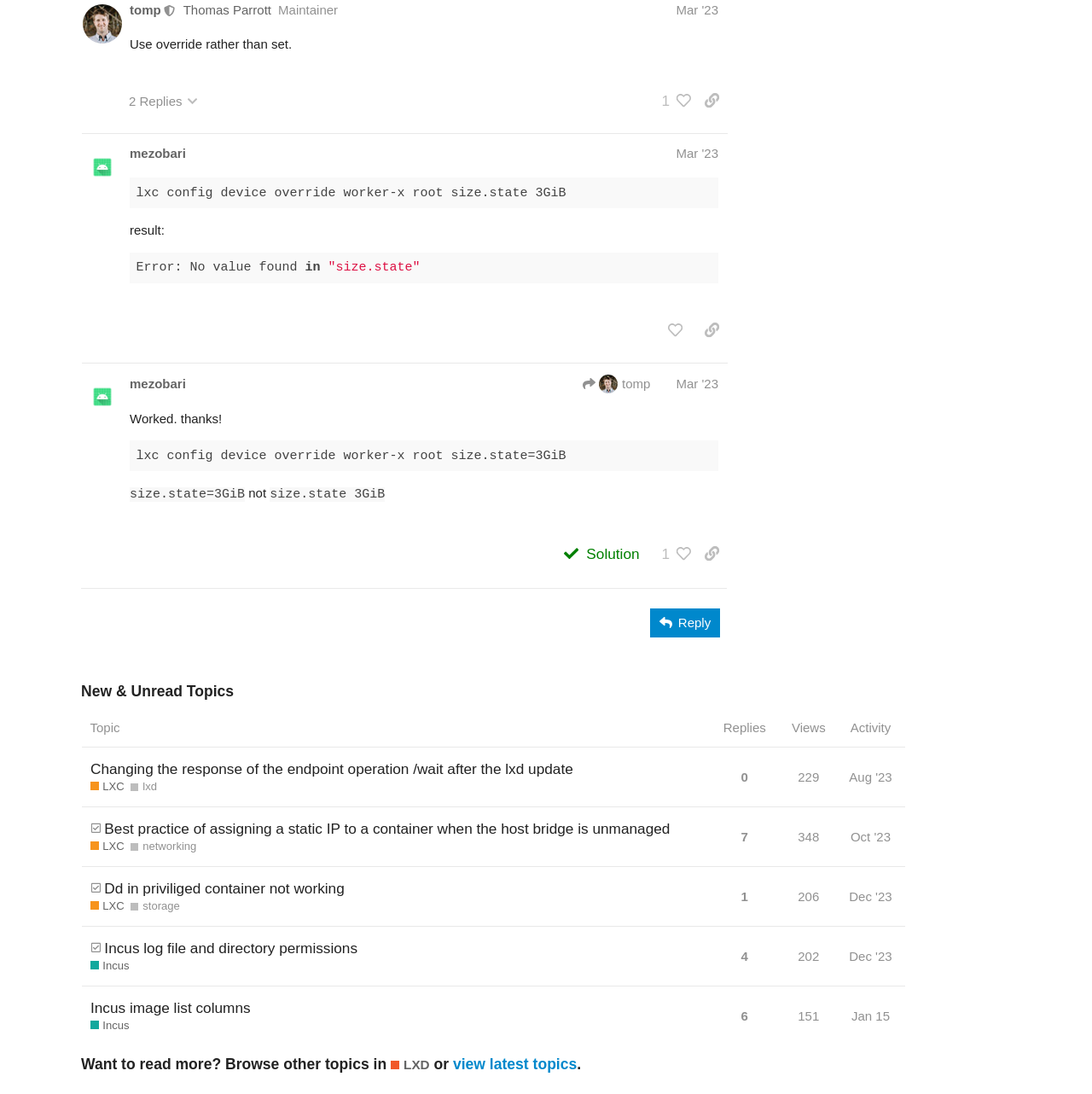Use the information in the screenshot to answer the question comprehensively: What is the status of the solution provided by mezobari?

The generic element with the text 'This is the accepted solution to this topic' indicates that the solution provided by mezobari has been accepted.